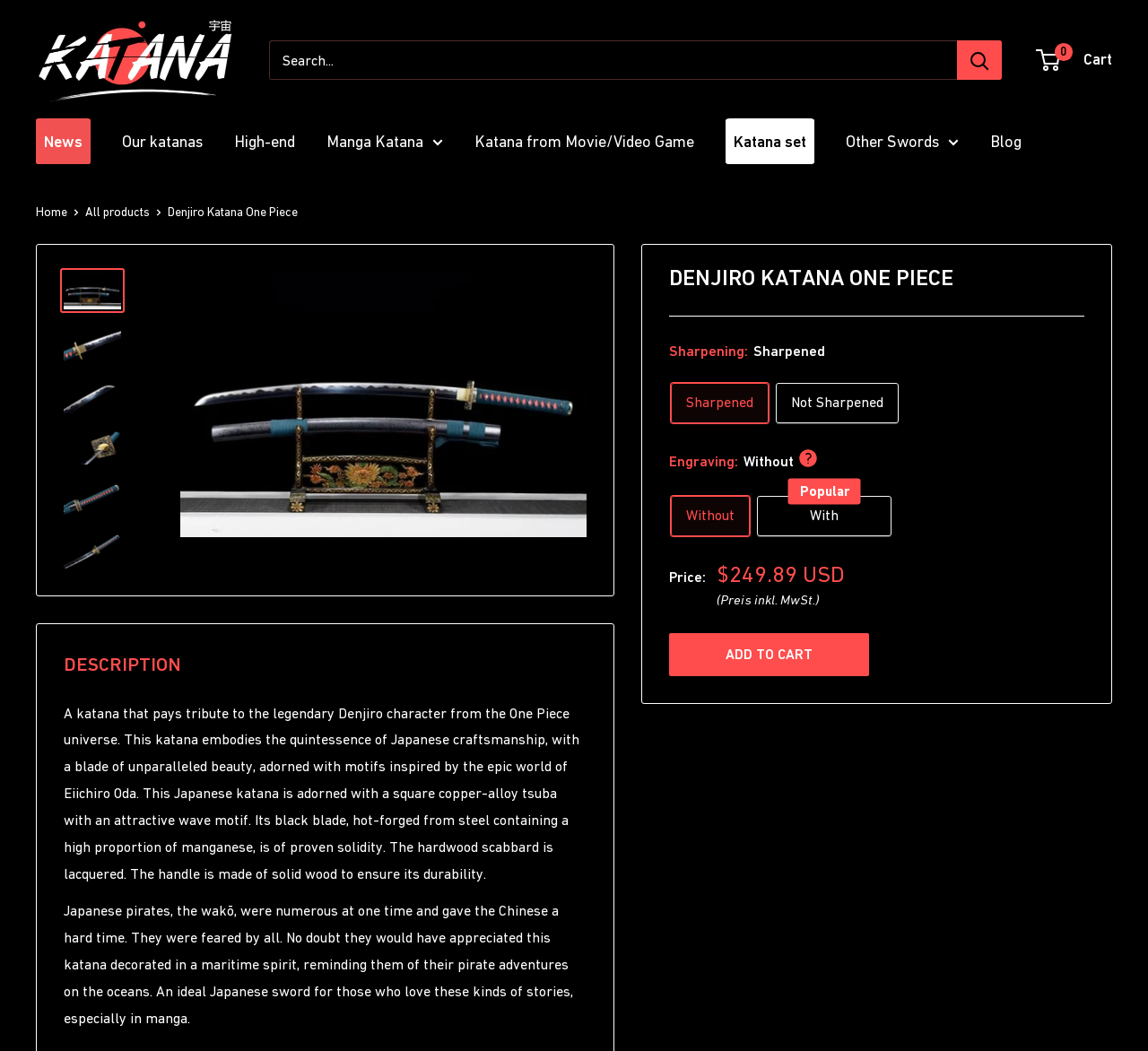Please specify the bounding box coordinates of the clickable section necessary to execute the following command: "View cart".

[0.904, 0.044, 0.969, 0.071]